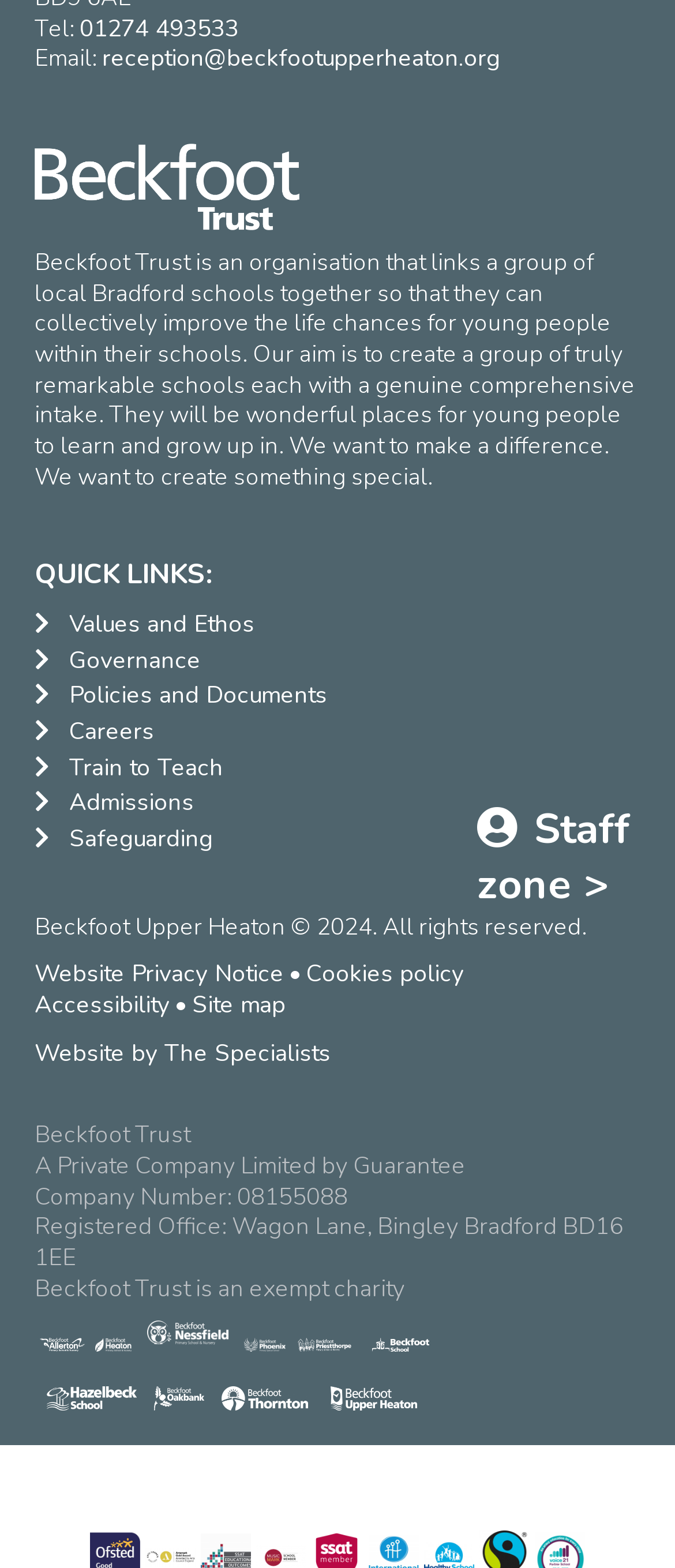Determine the bounding box coordinates of the element that should be clicked to execute the following command: "Go to the 'Careers' section".

[0.051, 0.457, 0.228, 0.476]